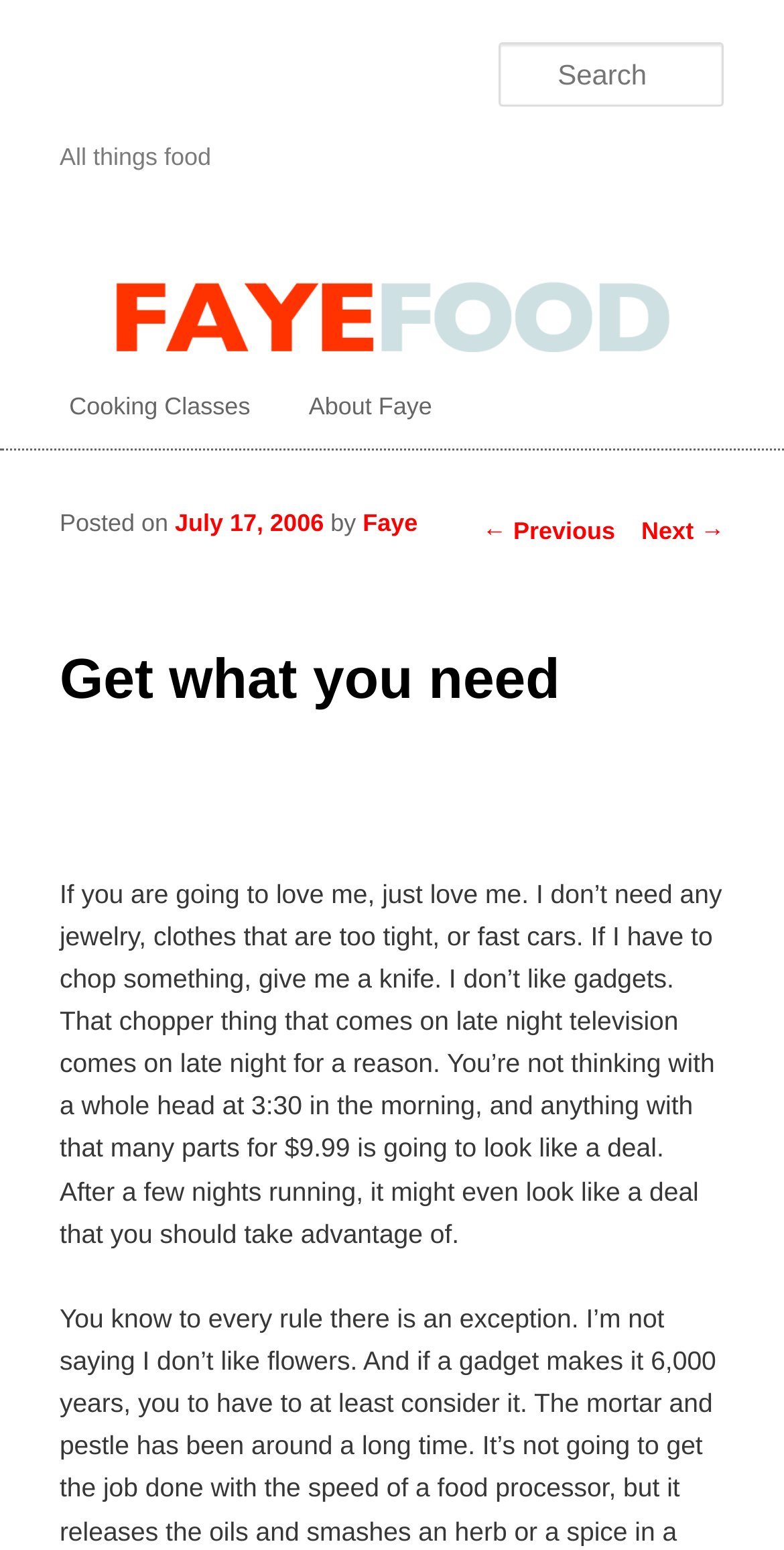Based on the image, provide a detailed response to the question:
What type of content is available on the webpage?

The webpage appears to contain articles and cooking classes, as indicated by the presence of a cooking classes link in the main menu and the article content on the page.